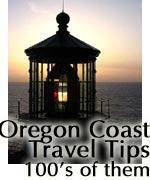Based on the image, please elaborate on the answer to the following question:
What is the time of day depicted in the image?

The caption describes the scene as 'a captivating lighthouse scene at sunset', which implies that the image is showing the time of day when the sun is setting.